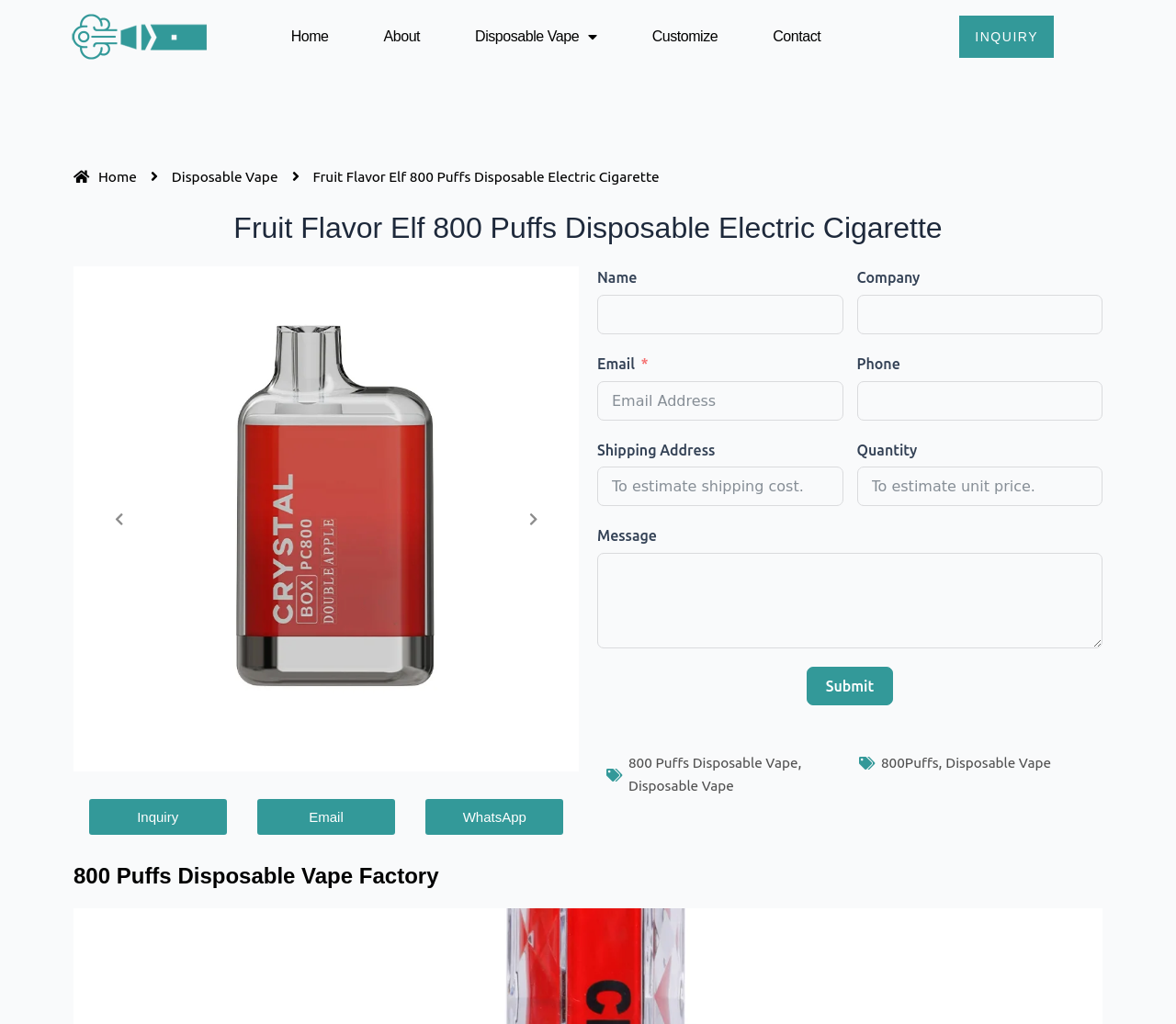Determine the bounding box coordinates of the section I need to click to execute the following instruction: "Click on the 'Submit' button". Provide the coordinates as four float numbers between 0 and 1, i.e., [left, top, right, bottom].

[0.686, 0.651, 0.76, 0.689]